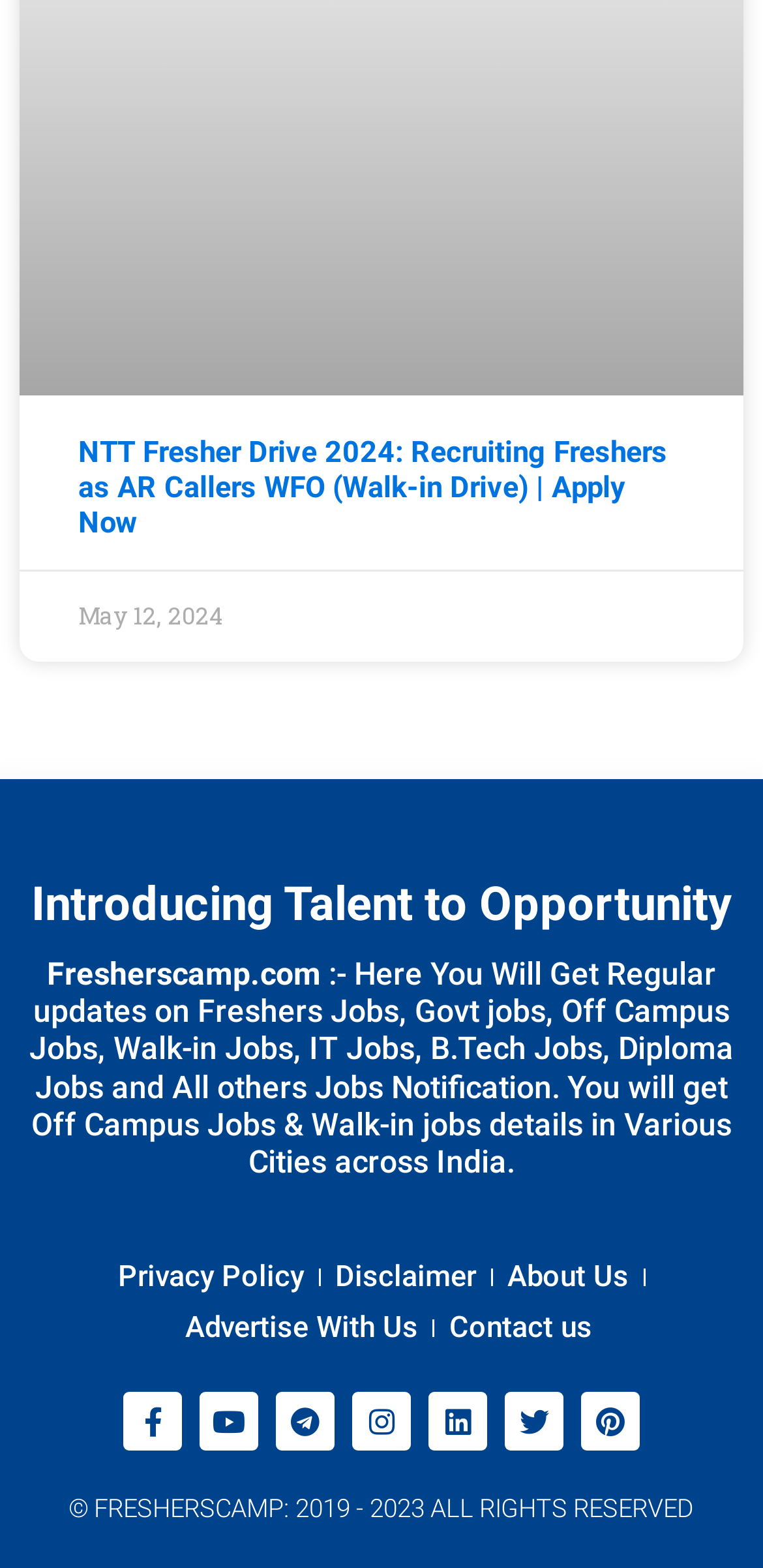Find the bounding box of the web element that fits this description: "Privacy Policy".

[0.154, 0.798, 0.398, 0.83]